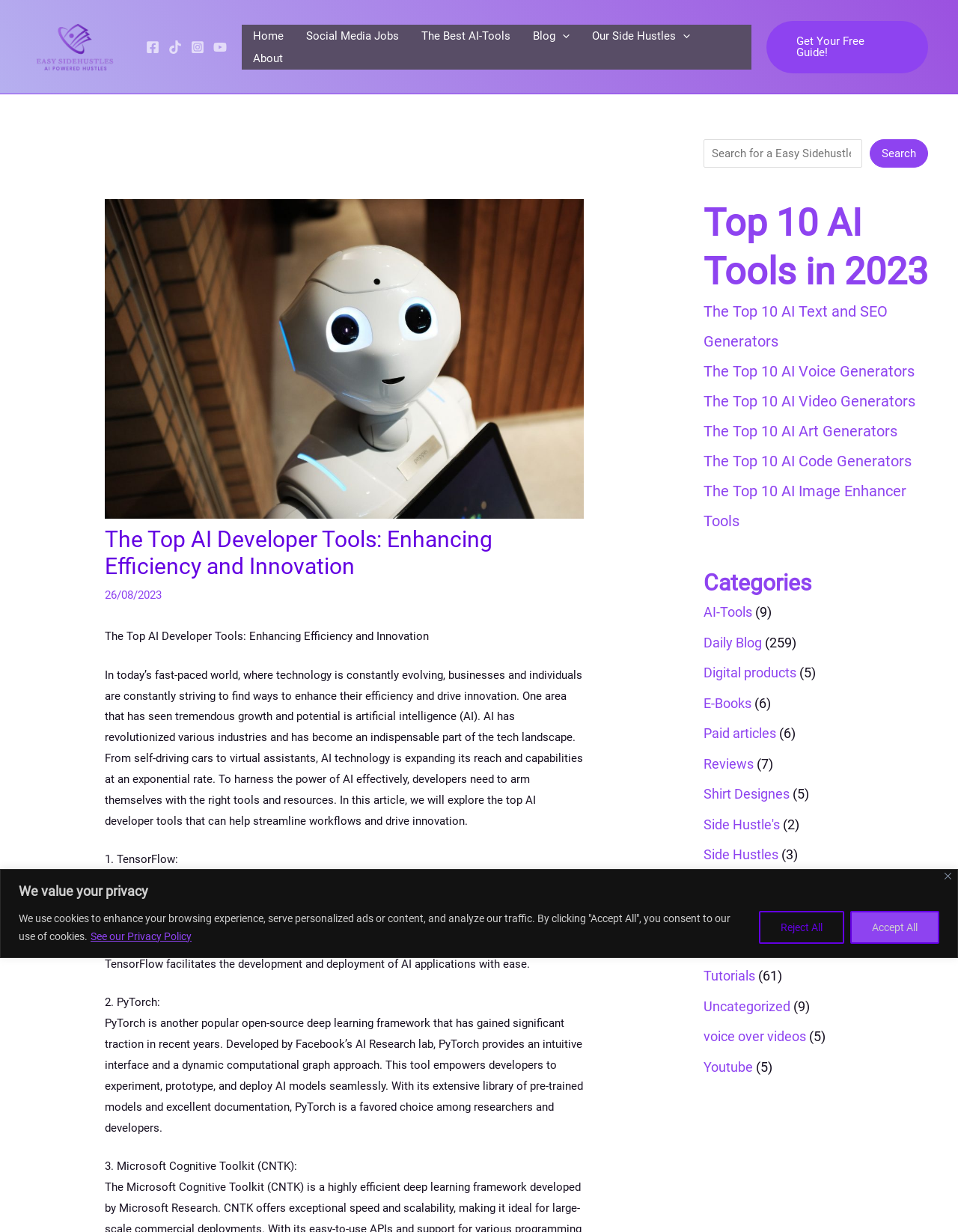Provide a thorough description of the webpage's content and layout.

This webpage is about AI developer tools, with a focus on enhancing efficiency and innovation. At the top right corner, there is a close button and a cookie policy notification with options to accept or reject all cookies. Below the notification, there are social media links to Facebook, TikTok, Instagram, and YouTube.

The main content of the webpage is divided into sections. The first section has a heading that matches the meta description, "The Top AI Developer Tools: Enhancing Efficiency and Innovation." Below the heading, there is a brief introduction to AI technology and its applications, followed by a list of top AI developer tools, including TensorFlow, PyTorch, and Microsoft Cognitive Toolkit (CNTK). Each tool is described in detail, highlighting its features and benefits.

To the right of the main content, there are three complementary sections. The first section has a heading "Top 10 AI Tools in 2023" and lists several AI tool categories, including AI text and SEO generators, AI voice generators, and AI video generators. The second section has a heading "Categories" and lists various categories, such as AI-Tools, Daily Blog, Digital products, and E-Books, with the number of articles or resources in each category. The third section appears to be a search bar with a search button.

At the bottom of the webpage, there is a navigation menu with links to Home, Social Media Jobs, The Best AI-Tools, Blog Menu Toggle, and Our Side Hustles Menu Toggle. There is also a link to "Get Your Free Guide!" and a call-to-action button.